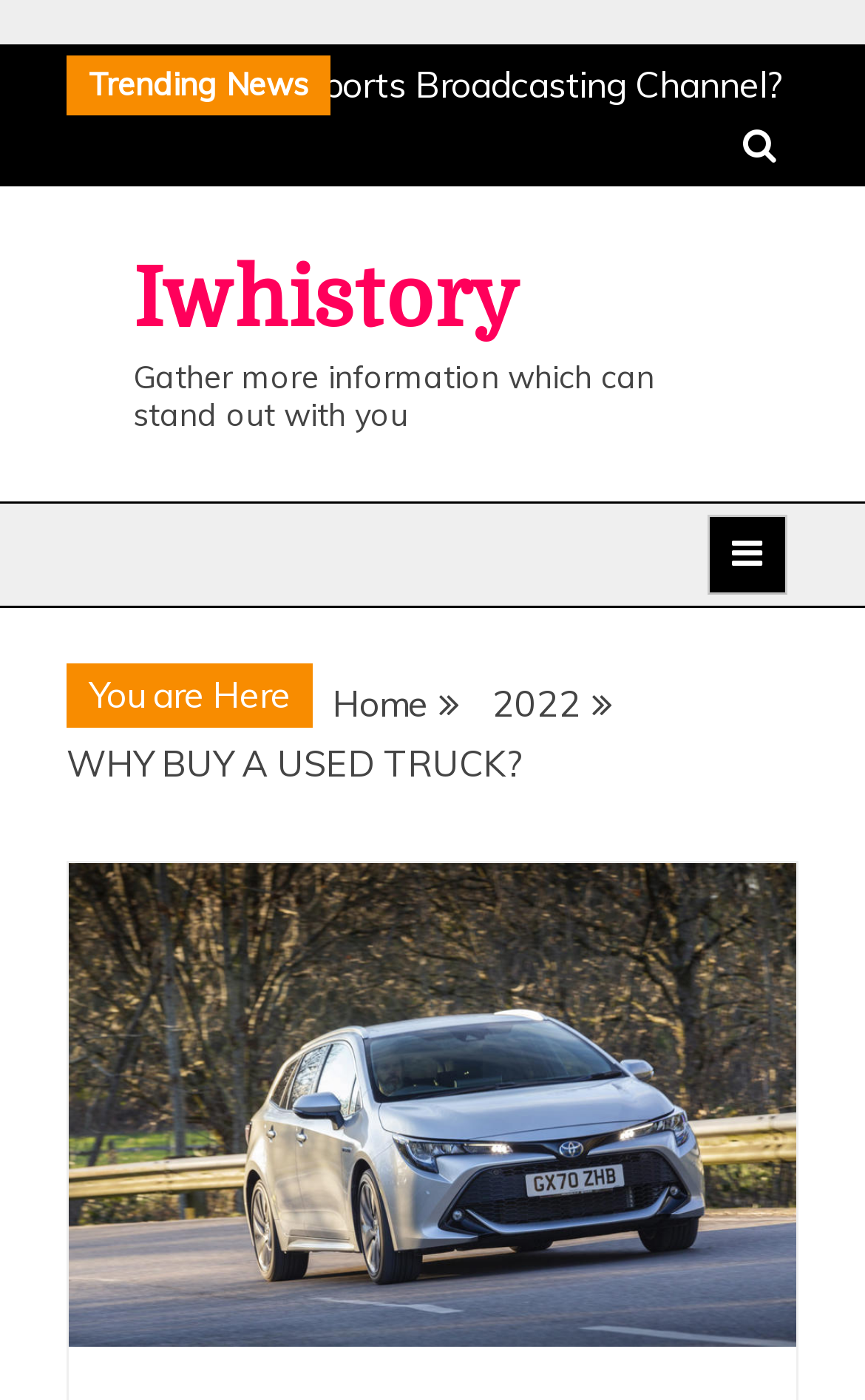Please determine the bounding box coordinates for the UI element described here. Use the format (top-left x, top-left y, bottom-right x, bottom-right y) with values bounded between 0 and 1: Back to Birding Tours

None